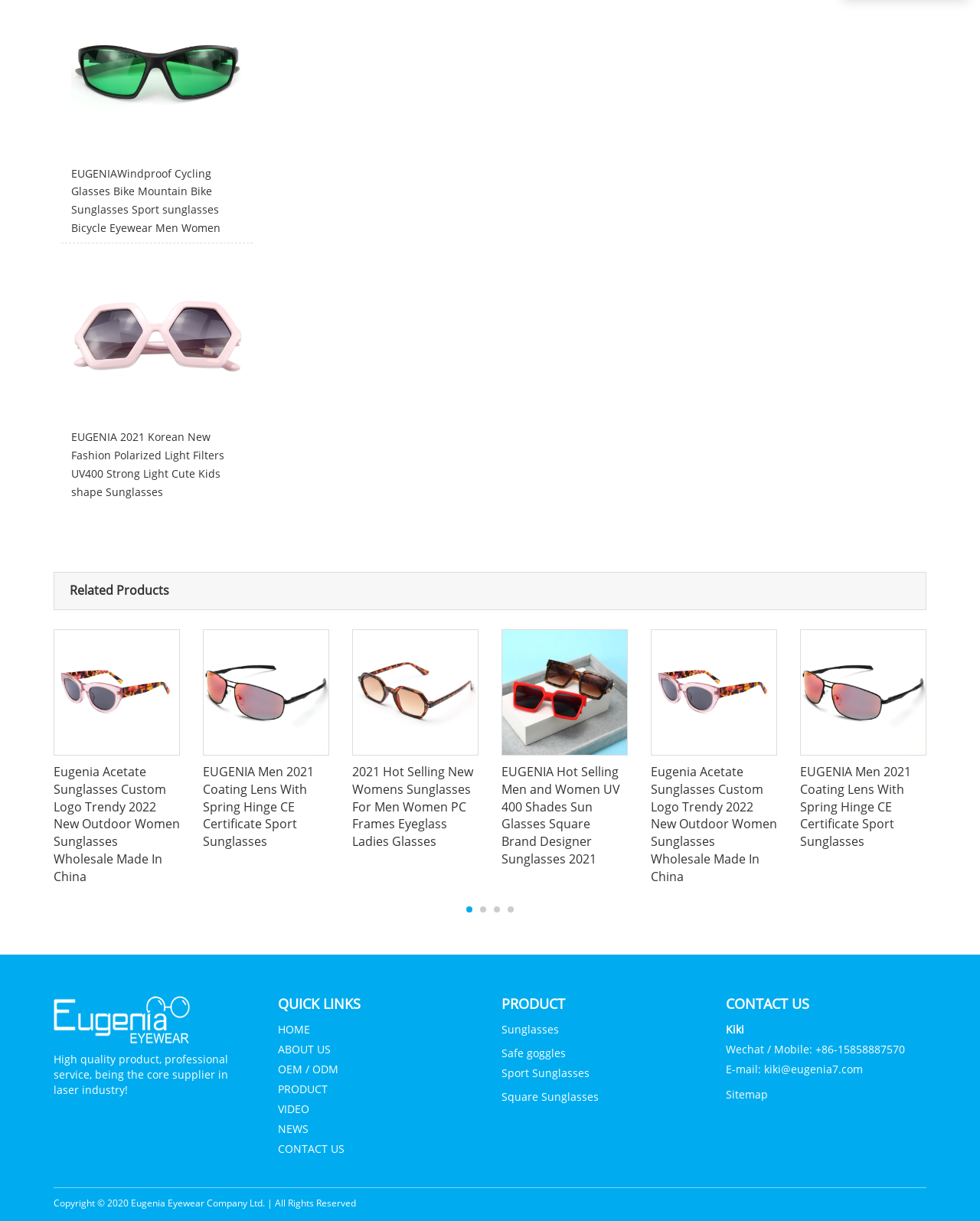Please determine the bounding box coordinates of the element to click on in order to accomplish the following task: "Check Eugenia Acetate Sunglasses Custom Logo Trendy 2022 New Outdoor Women Sunglasses Wholesale Made In China". Ensure the coordinates are four float numbers ranging from 0 to 1, i.e., [left, top, right, bottom].

[0.055, 0.515, 0.184, 0.732]